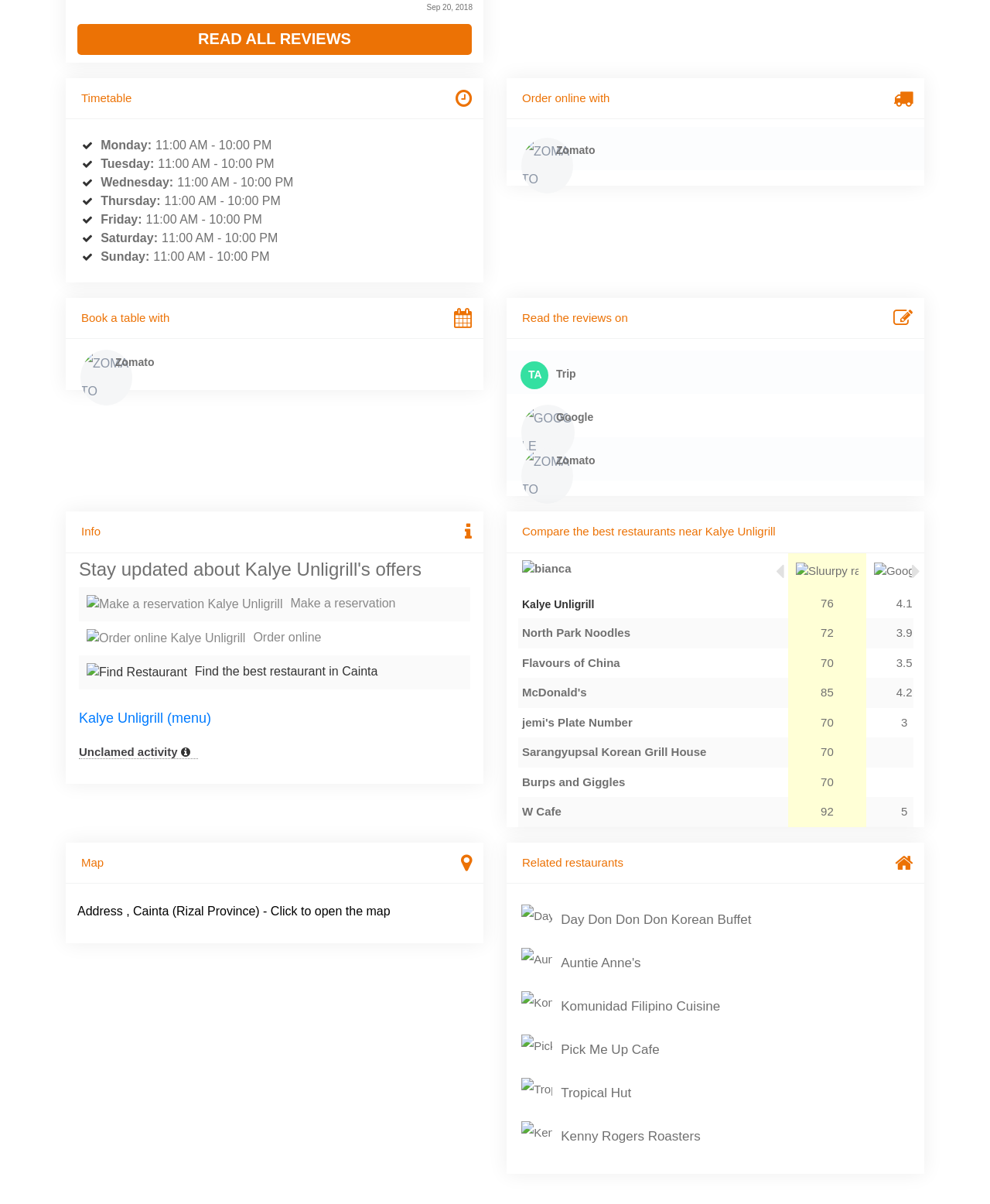Please identify the bounding box coordinates of the element's region that needs to be clicked to fulfill the following instruction: "Order online with Zomato". The bounding box coordinates should consist of four float numbers between 0 and 1, i.e., [left, top, right, bottom].

[0.512, 0.065, 0.934, 0.099]